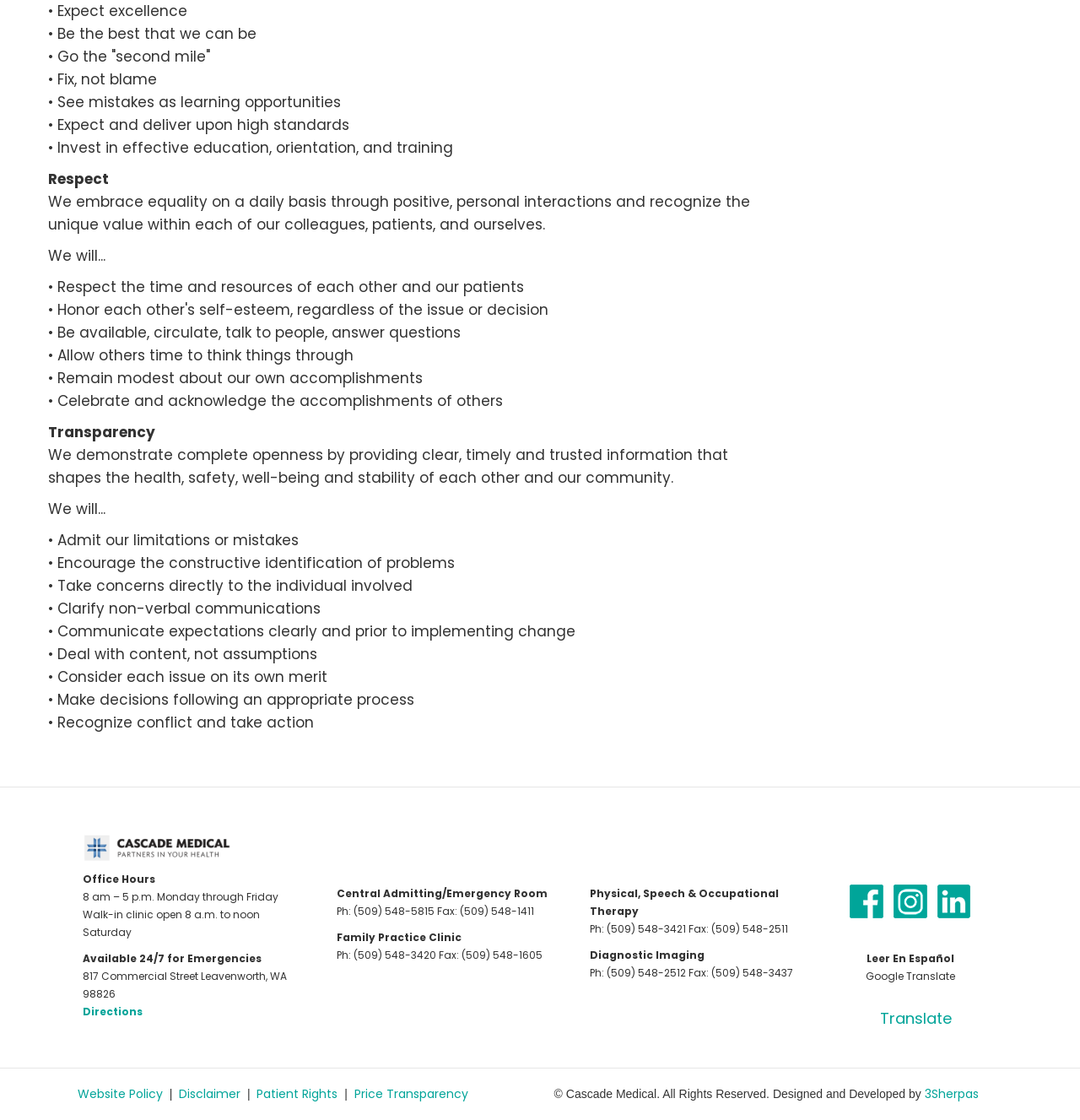Determine the bounding box coordinates of the target area to click to execute the following instruction: "Translate the website."

[0.815, 0.9, 0.882, 0.918]